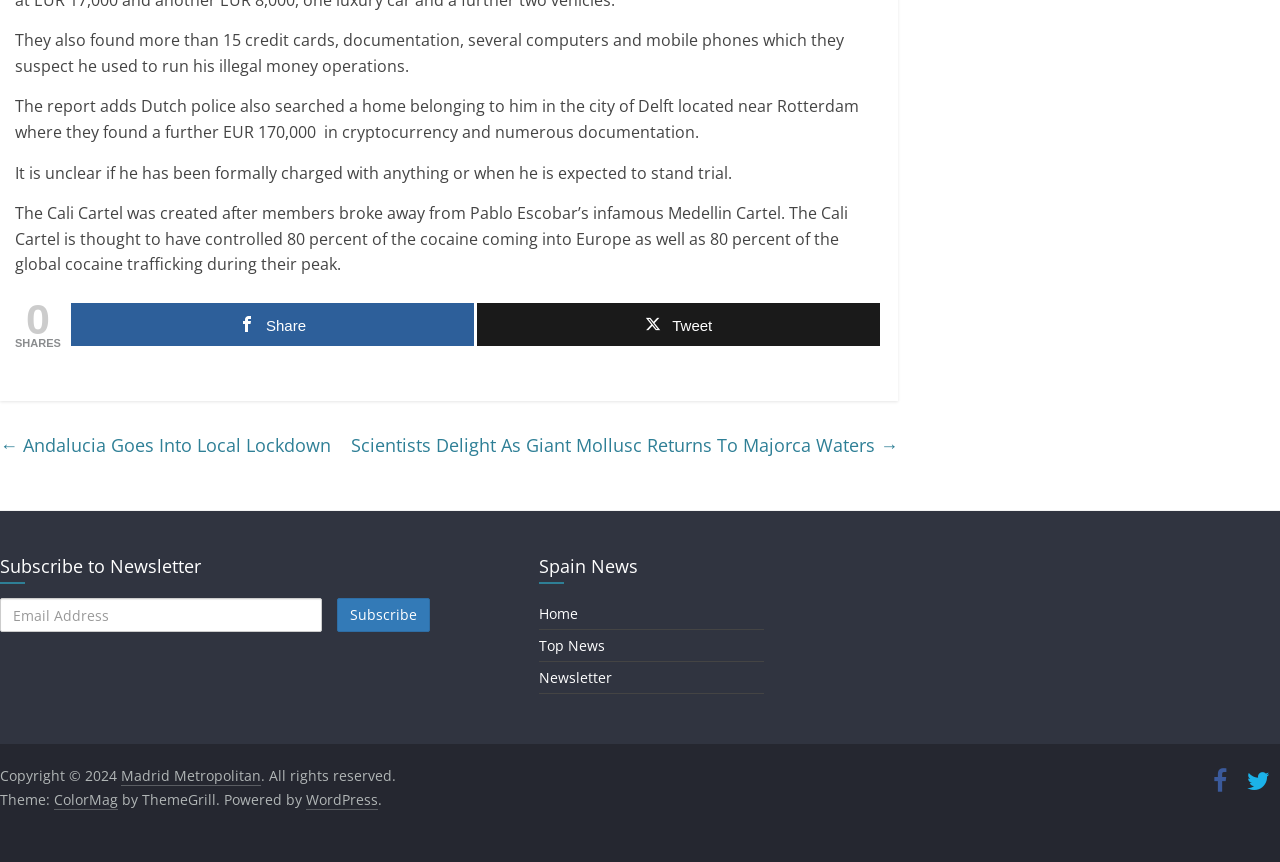Pinpoint the bounding box coordinates of the element you need to click to execute the following instruction: "Subscribe to Newsletter". The bounding box should be represented by four float numbers between 0 and 1, in the format [left, top, right, bottom].

[0.0, 0.694, 0.395, 0.751]